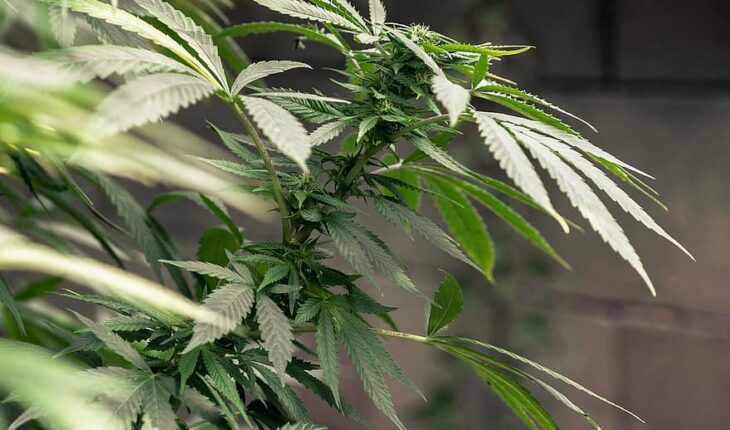Use a single word or phrase to answer the question: 
What is the purpose of the partnership between Rubicon Organics Inc. and PAX Labs?

To expand Cannabis 2.0 product line